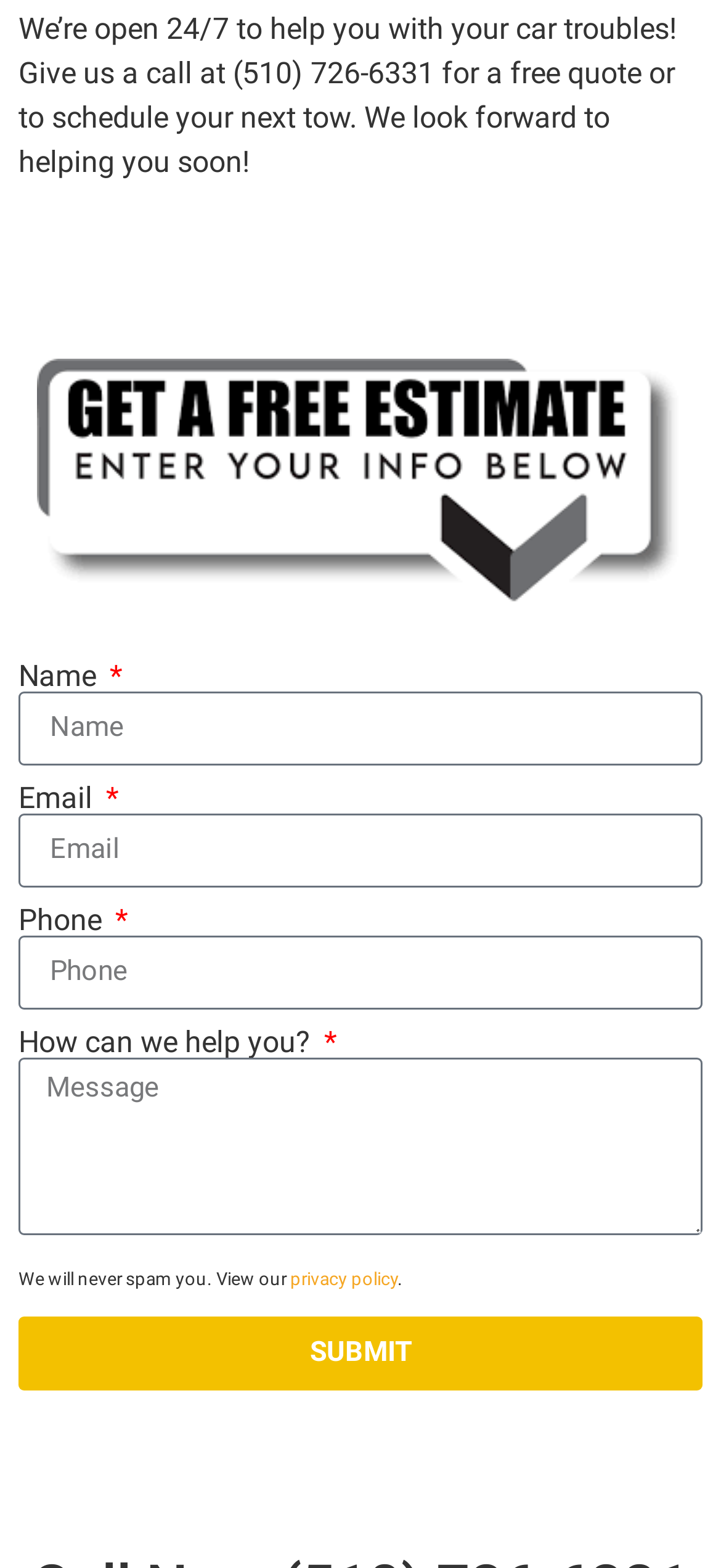What is the company's operating hours? From the image, respond with a single word or brief phrase.

24/7